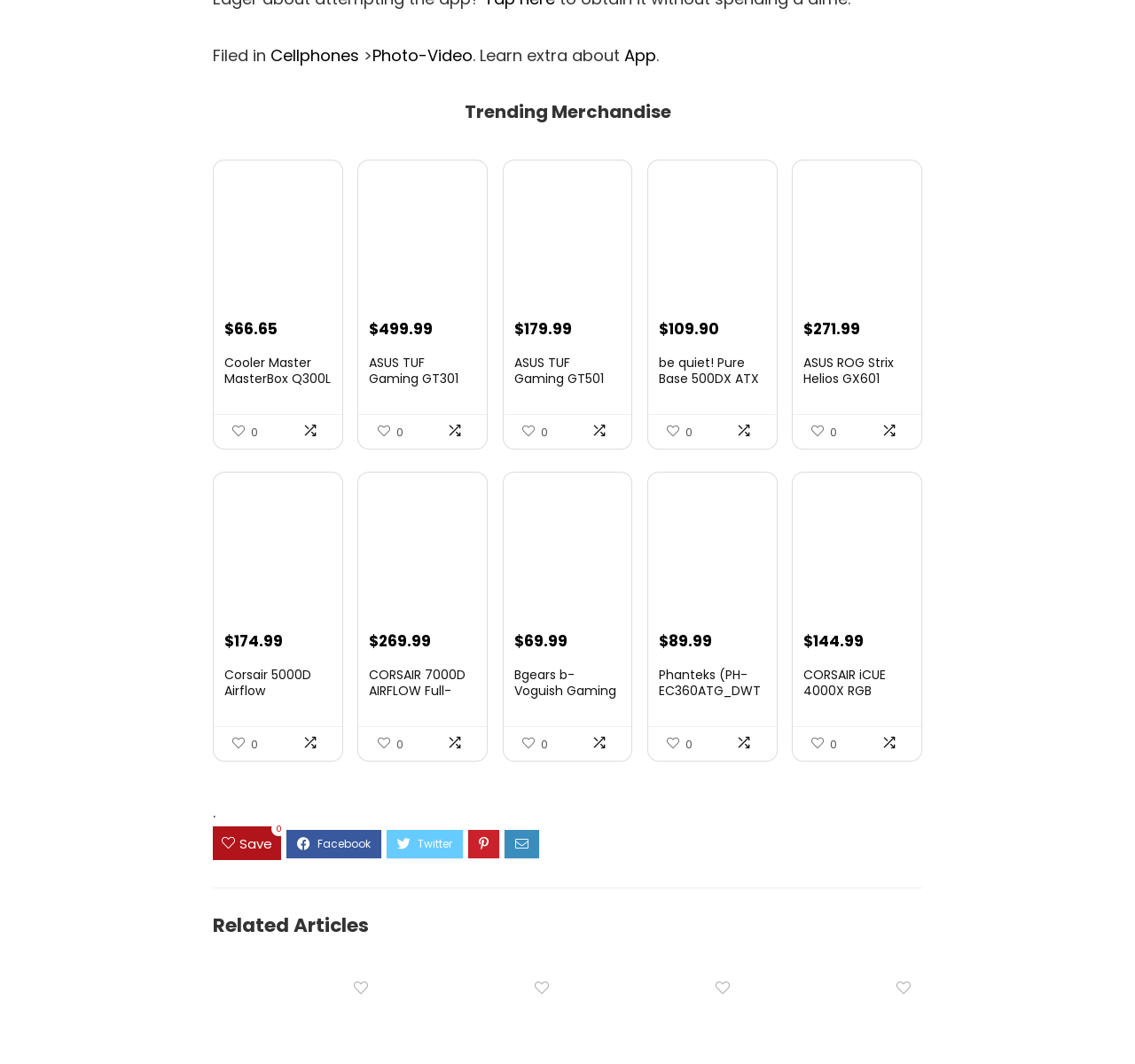What is the price of the Cooler Master MasterBox Q300L?
Relying on the image, give a concise answer in one word or a brief phrase.

$66.65